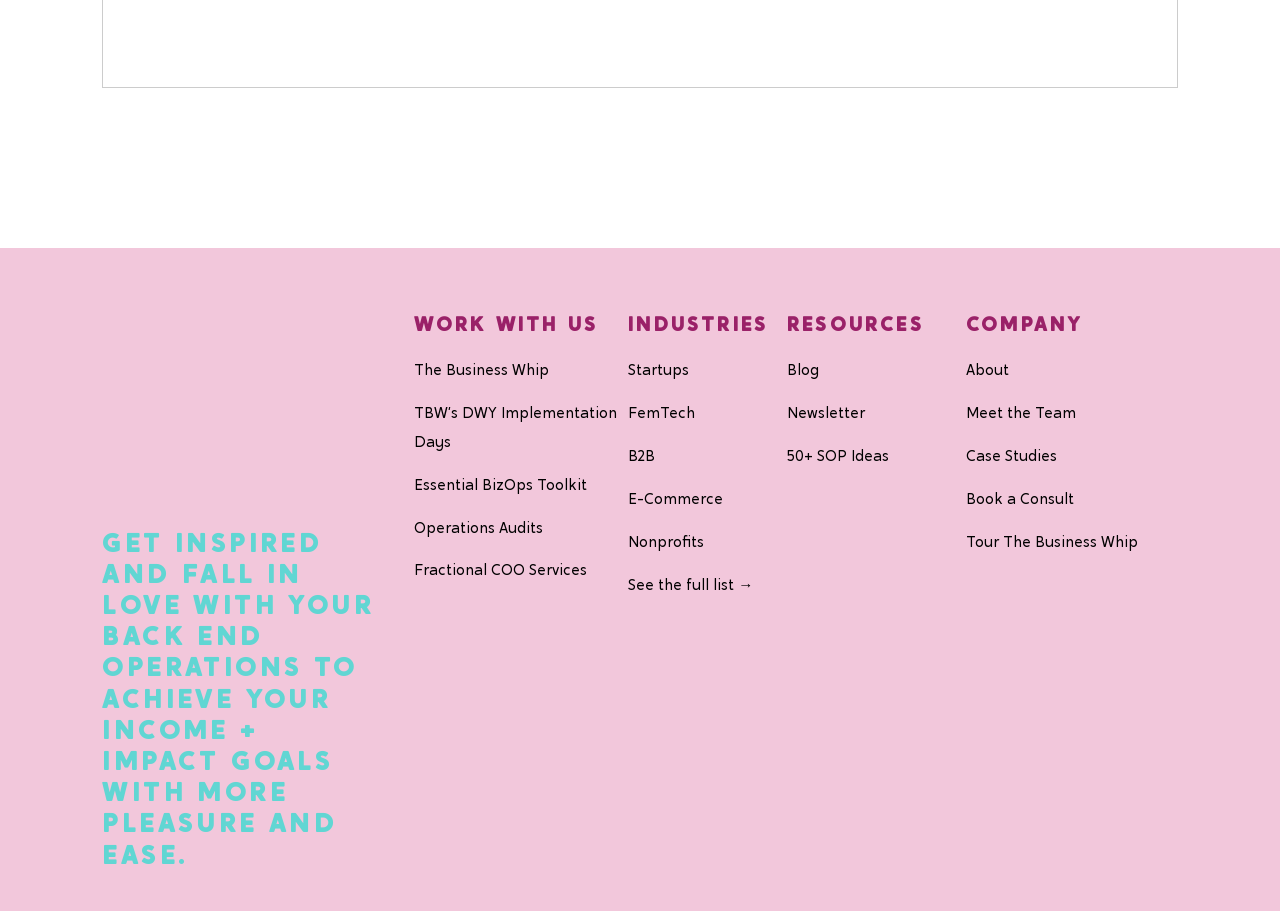Determine the bounding box coordinates of the clickable area required to perform the following instruction: "Learn about Fractional COO Services". The coordinates should be represented as four float numbers between 0 and 1: [left, top, right, bottom].

[0.323, 0.615, 0.458, 0.637]